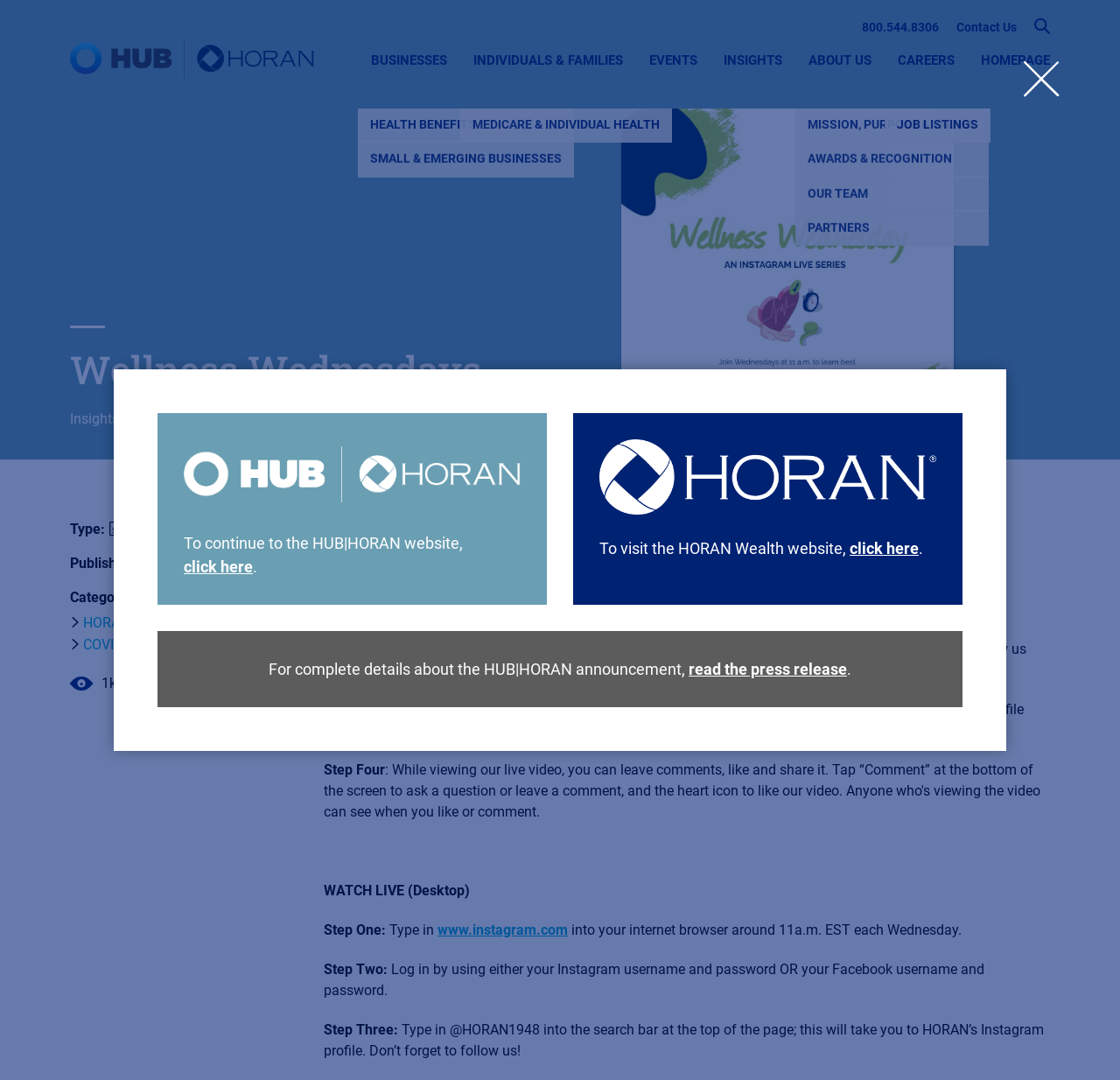Locate and provide the bounding box coordinates for the HTML element that matches this description: "Medicare & Individual Health".

[0.411, 0.067, 0.6, 0.1]